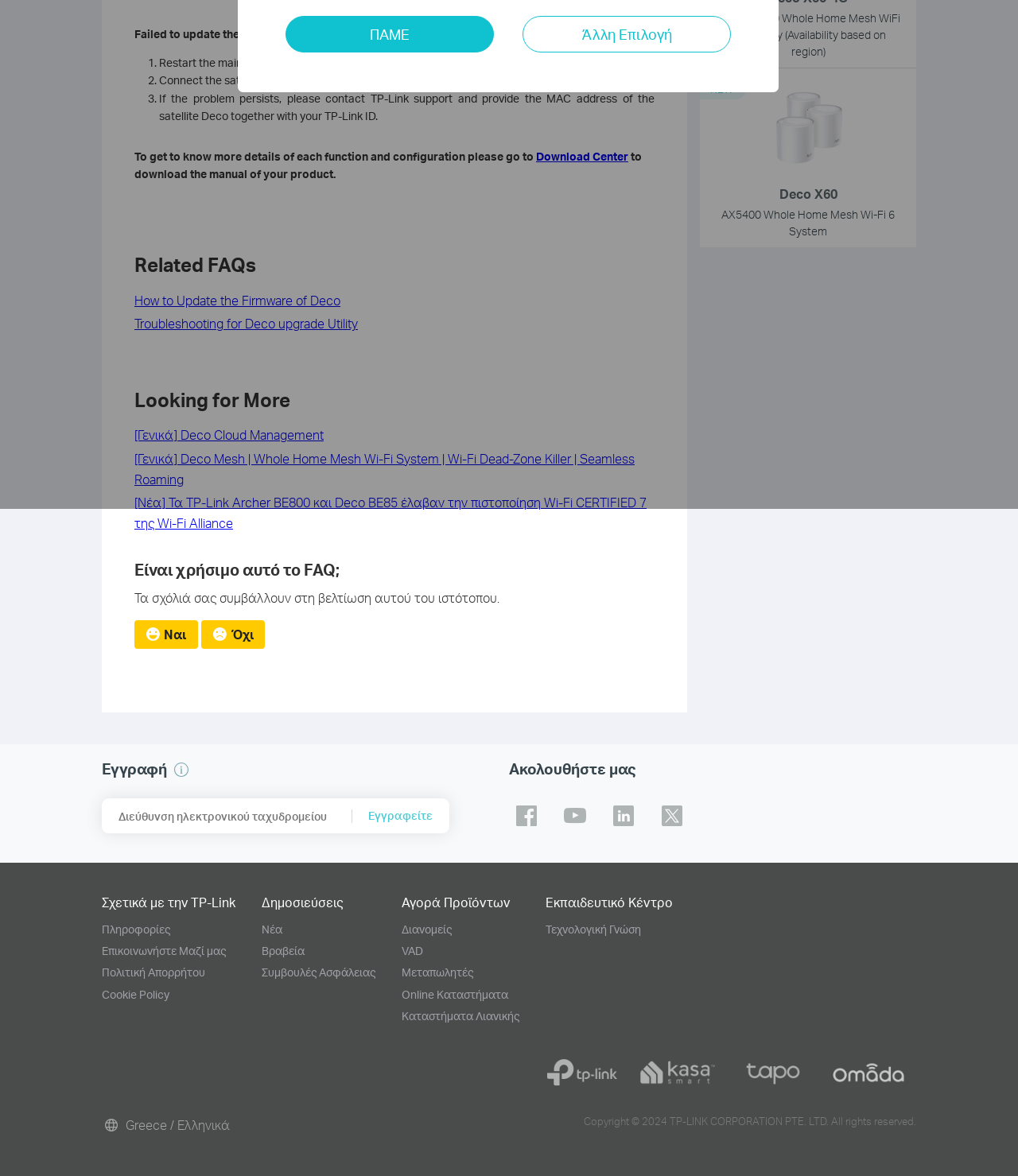Determine the bounding box for the UI element as described: "Πολιτική Απορρήτου". The coordinates should be represented as four float numbers between 0 and 1, formatted as [left, top, right, bottom].

[0.1, 0.821, 0.202, 0.832]